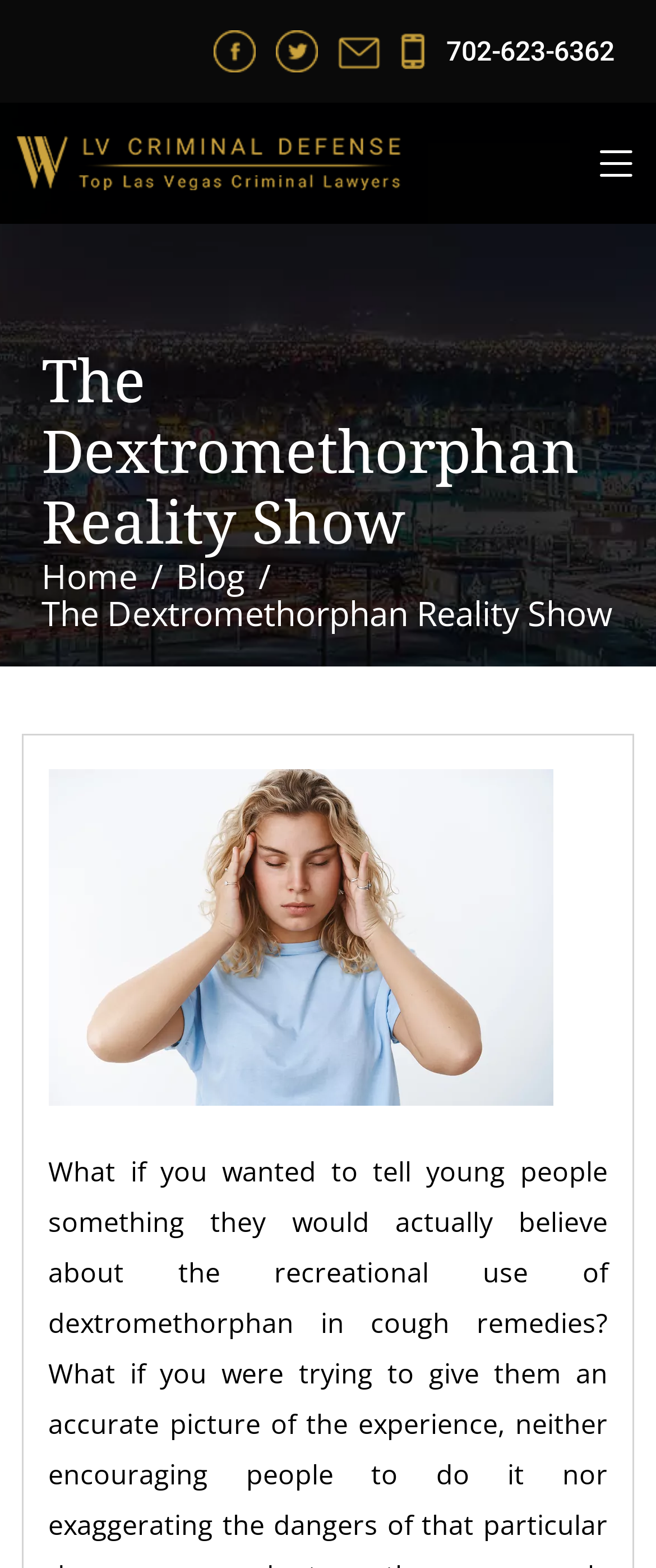Please locate and generate the primary heading on this webpage.

The Dextromethorphan Reality Show